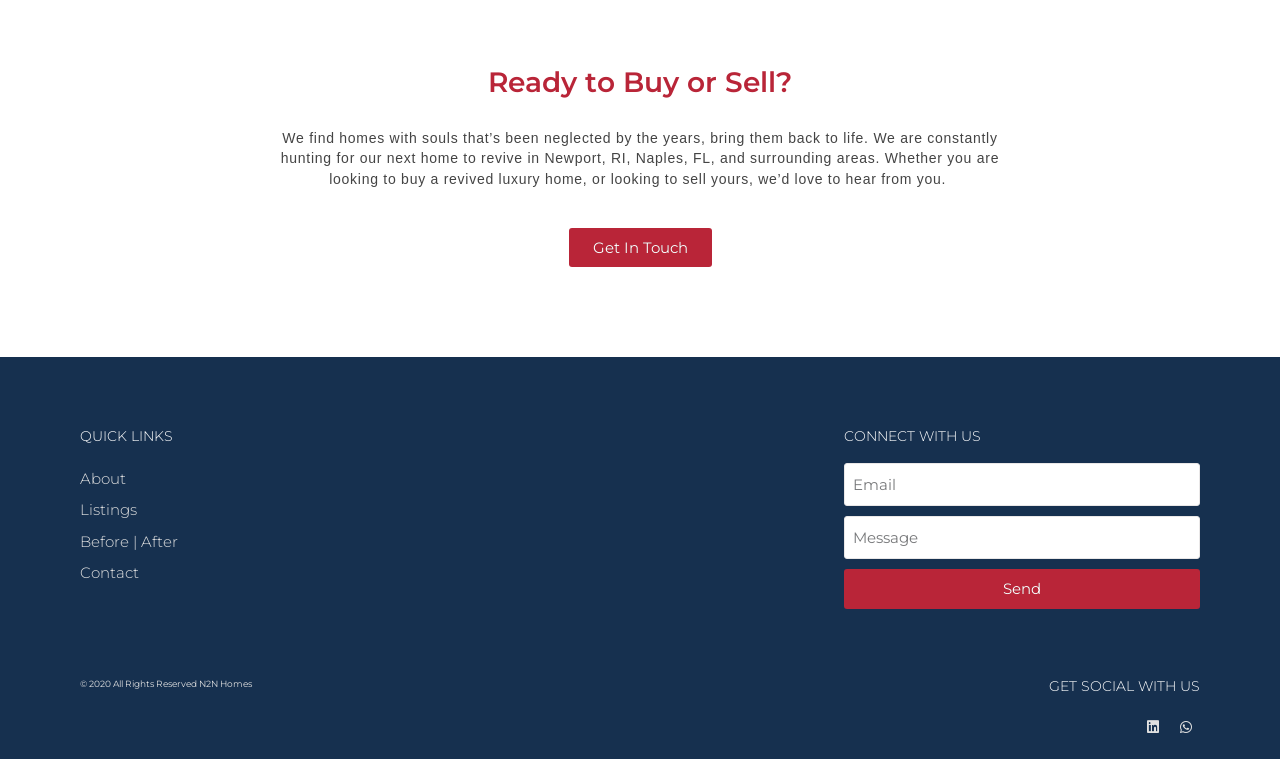Examine the image carefully and respond to the question with a detailed answer: 
What is the company's main business?

The company's main business is home revival, as stated in the first paragraph, 'We find homes with souls that’s been neglected by the years, bring them back to life.'